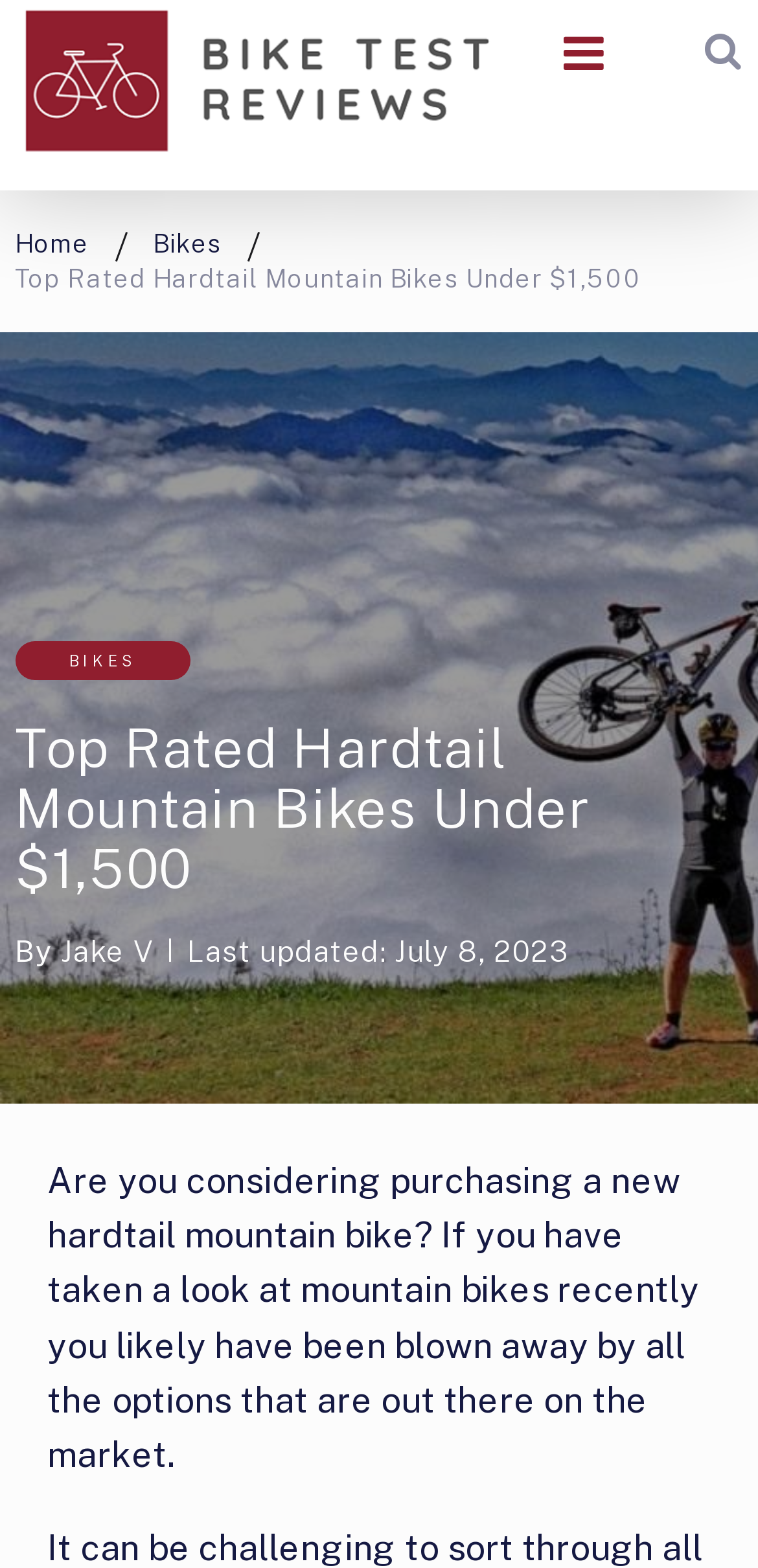Who is the author of the review?
Based on the content of the image, thoroughly explain and answer the question.

The webpage mentions 'By Jake V' which indicates that Jake V is the author of the review.